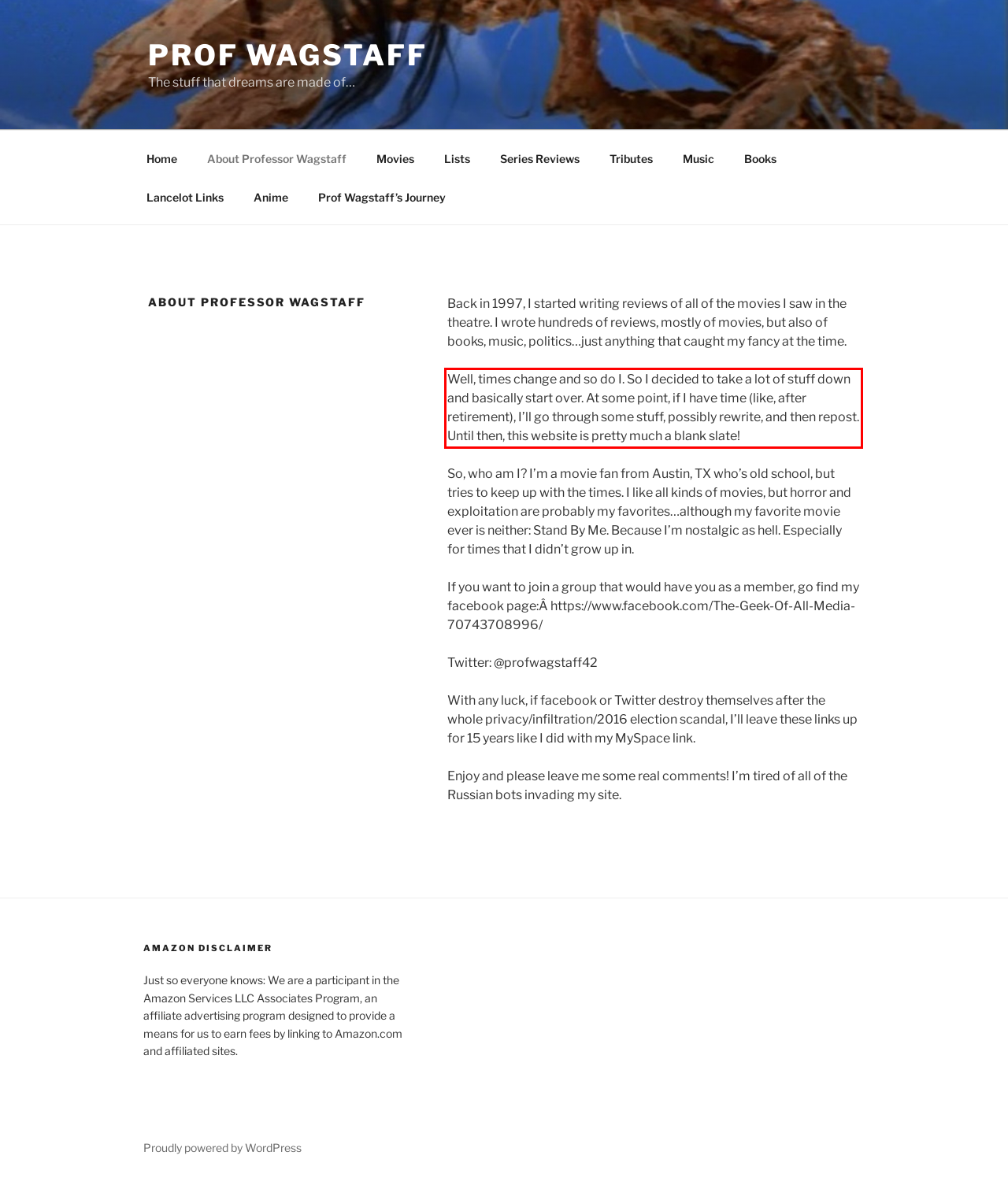You are provided with a screenshot of a webpage featuring a red rectangle bounding box. Extract the text content within this red bounding box using OCR.

Well, times change and so do I. So I decided to take a lot of stuff down and basically start over. At some point, if I have time (like, after retirement), I’ll go through some stuff, possibly rewrite, and then repost. Until then, this website is pretty much a blank slate!